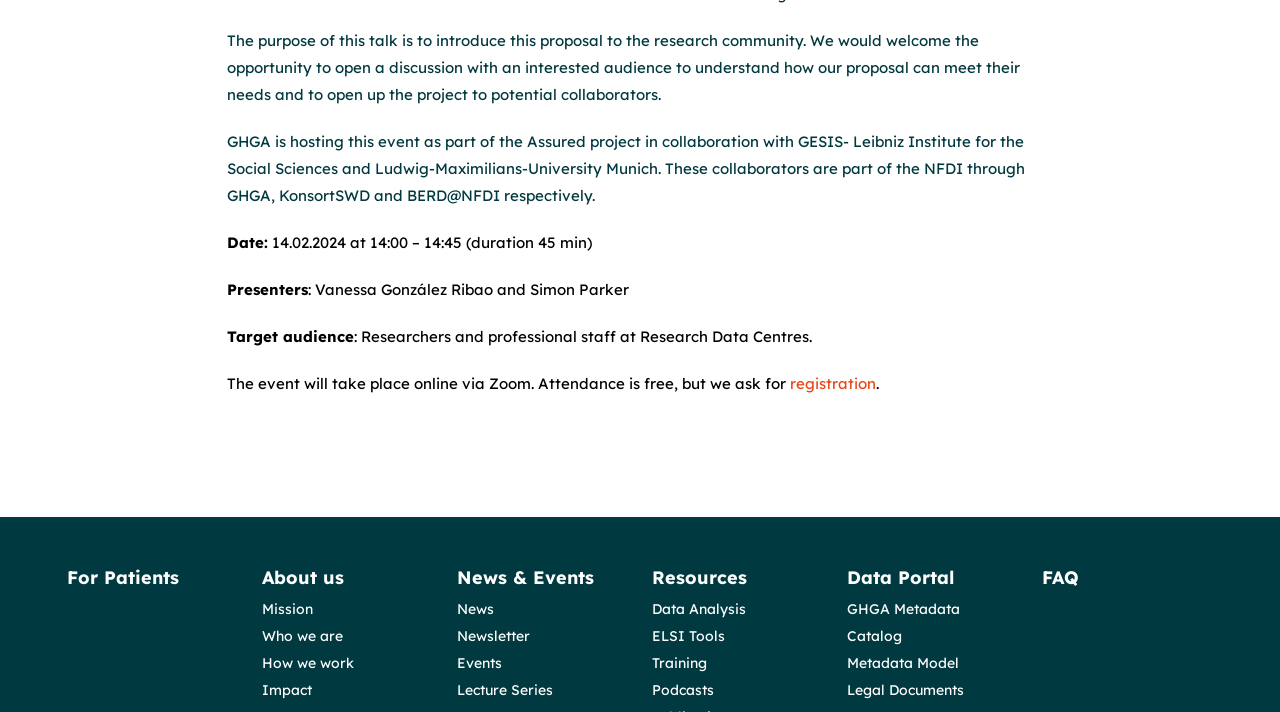Pinpoint the bounding box coordinates of the area that should be clicked to complete the following instruction: "view the News page". The coordinates must be given as four float numbers between 0 and 1, i.e., [left, top, right, bottom].

[0.357, 0.843, 0.386, 0.868]